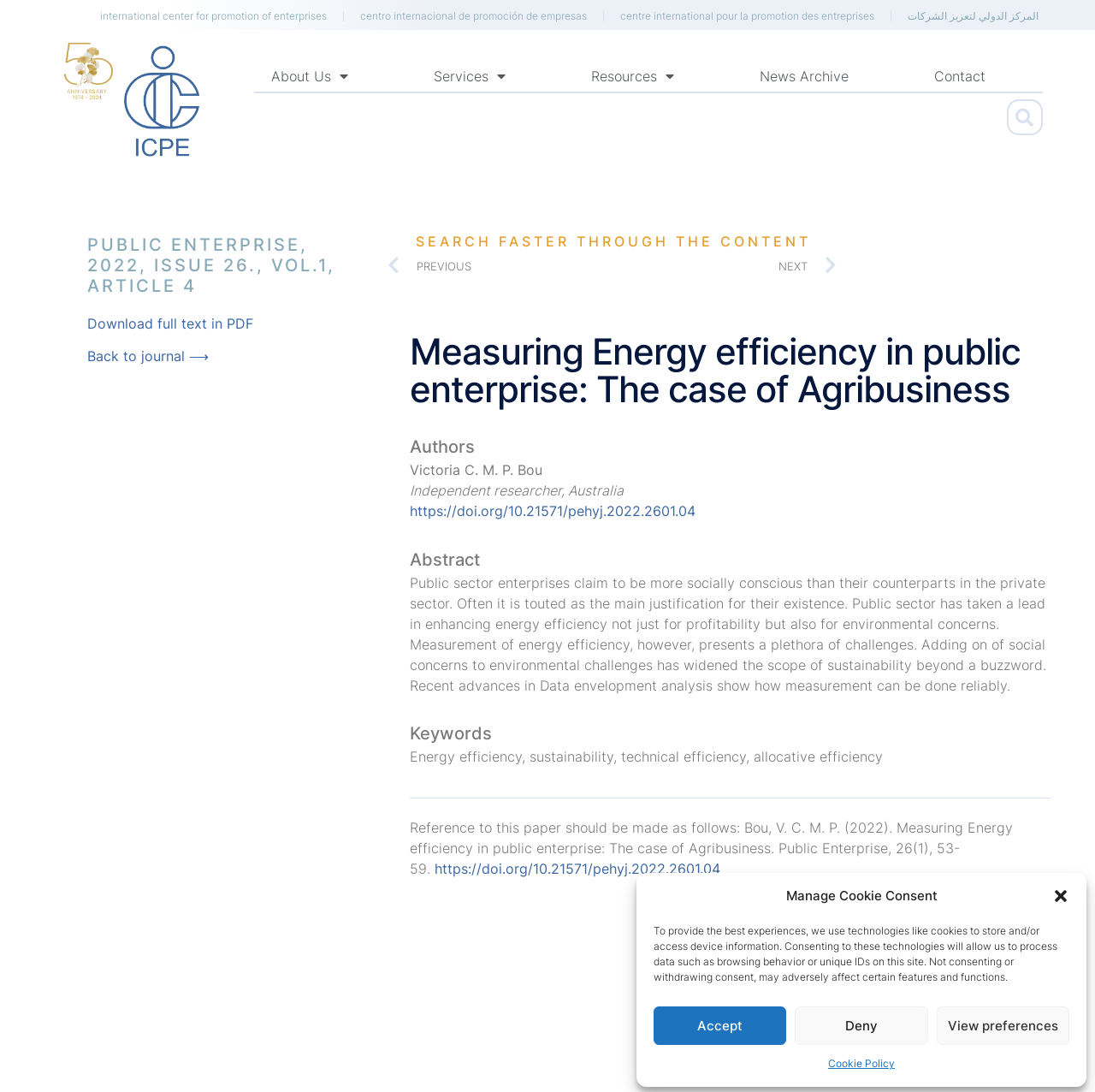Pinpoint the bounding box coordinates of the area that should be clicked to complete the following instruction: "Download full text in PDF". The coordinates must be given as four float numbers between 0 and 1, i.e., [left, top, right, bottom].

[0.08, 0.288, 0.232, 0.304]